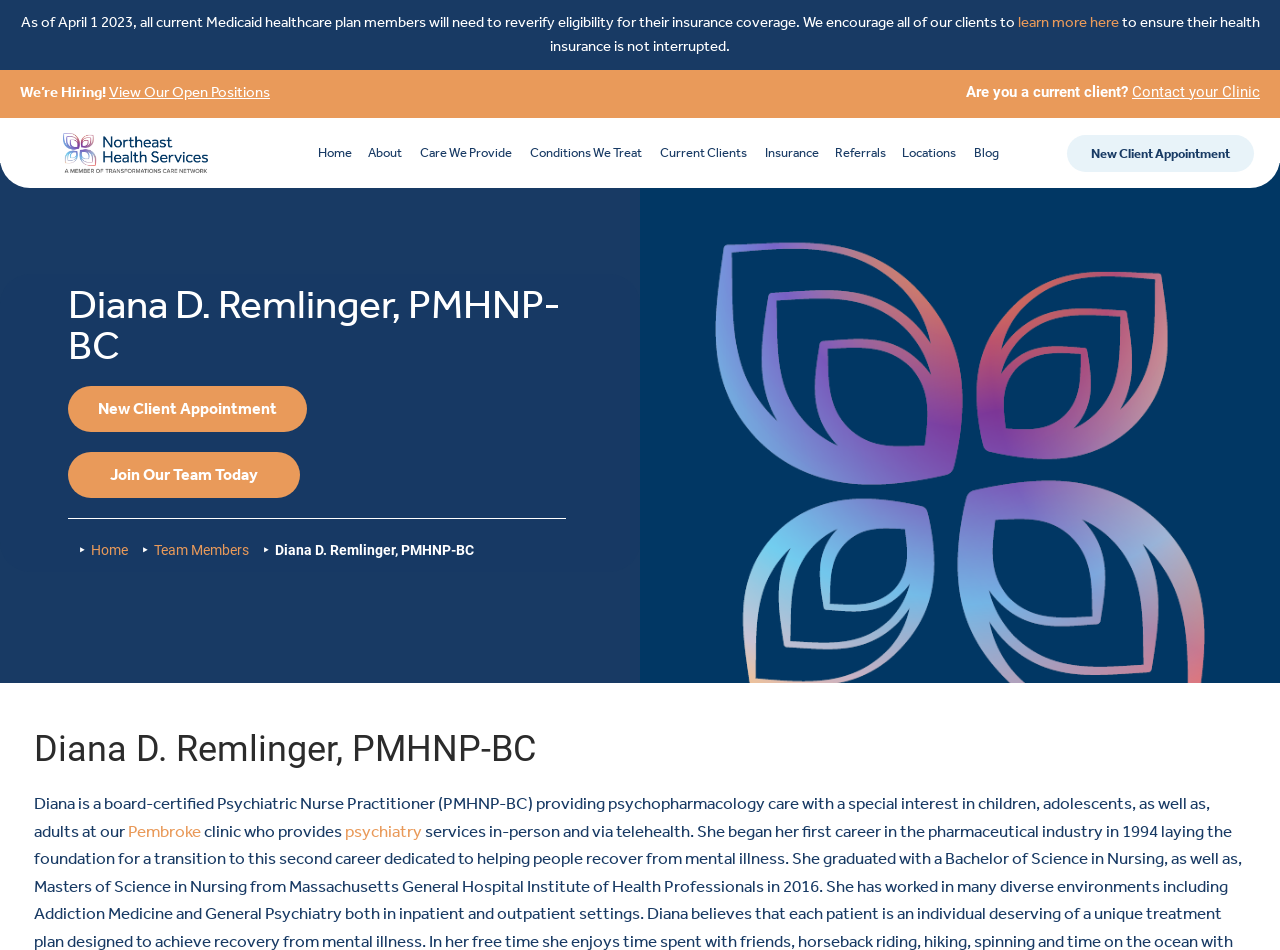Extract the primary heading text from the webpage.

Diana D. Remlinger, PMHNP-BC